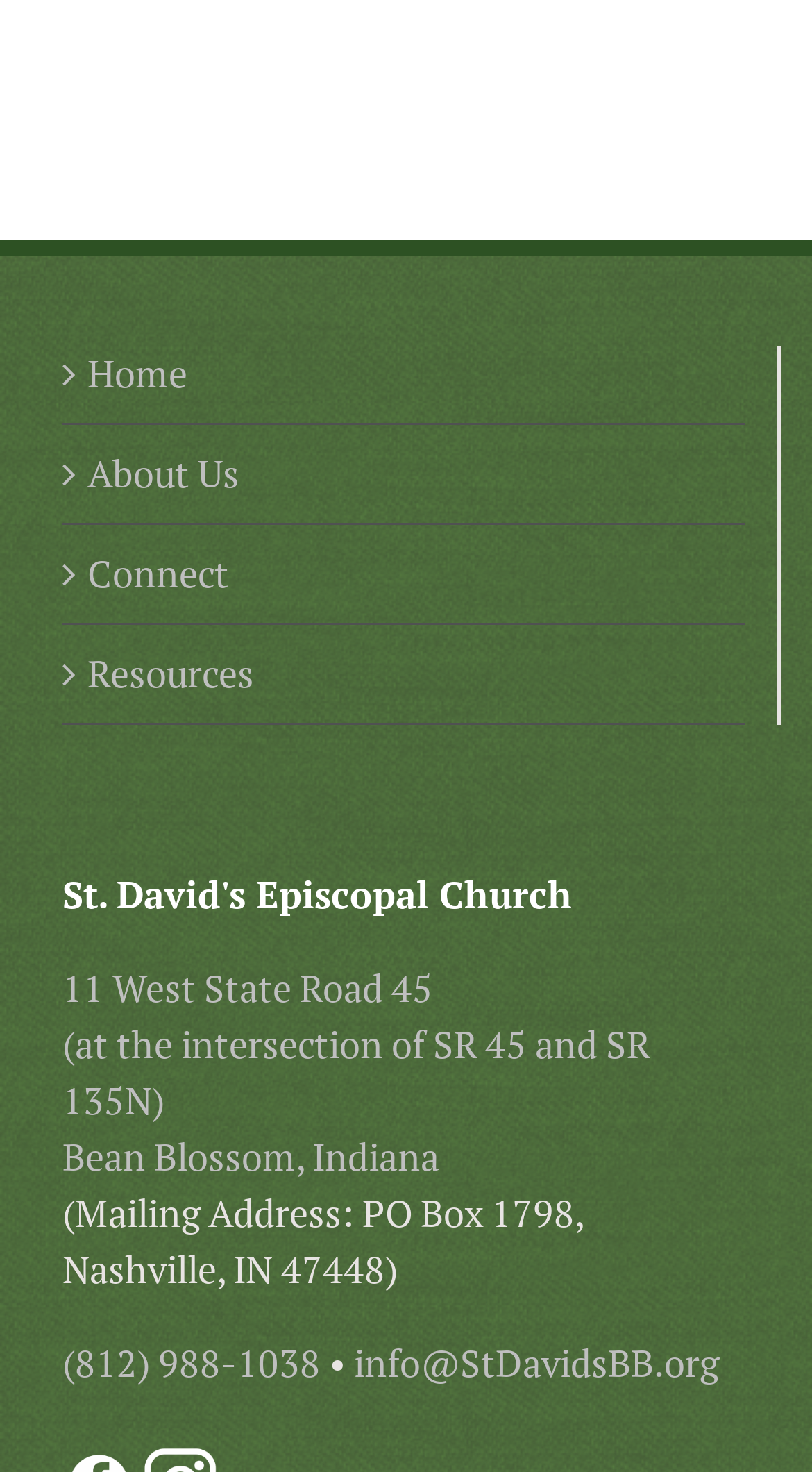What is the name of the church?
Using the picture, provide a one-word or short phrase answer.

St. David's Episcopal Church